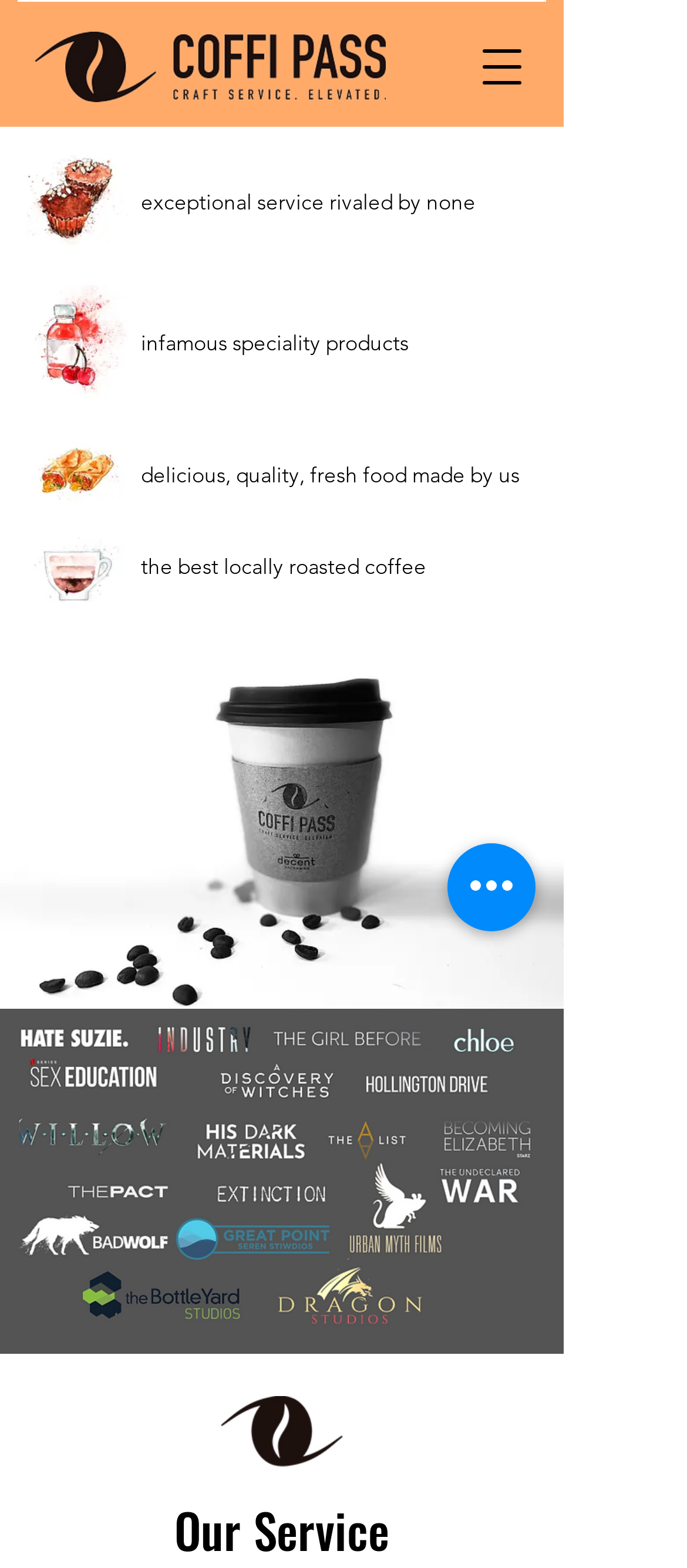What type of industry does this website cater to?
Answer the question with as much detail as possible.

I can infer this from the image 'Coffi Pass Shows and Studios 2 bigger.png' which suggests that the website is related to the film, TV, and commercials industry, and also from the text 'Craft Service UK | COFFI PASS | Film, TV & Commercials' which is the title of the webpage.